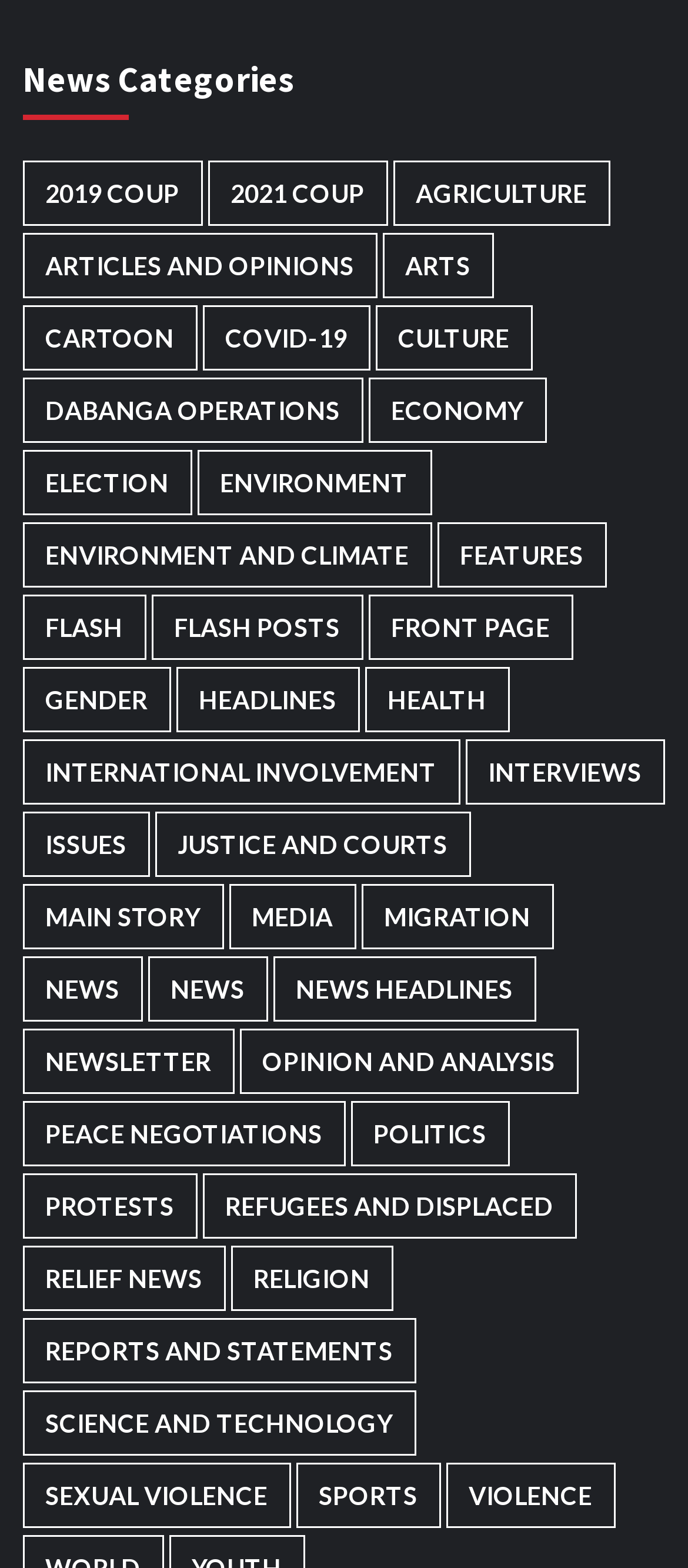Provide a one-word or short-phrase response to the question:
What is the category with the fewest items?

Science and Technology